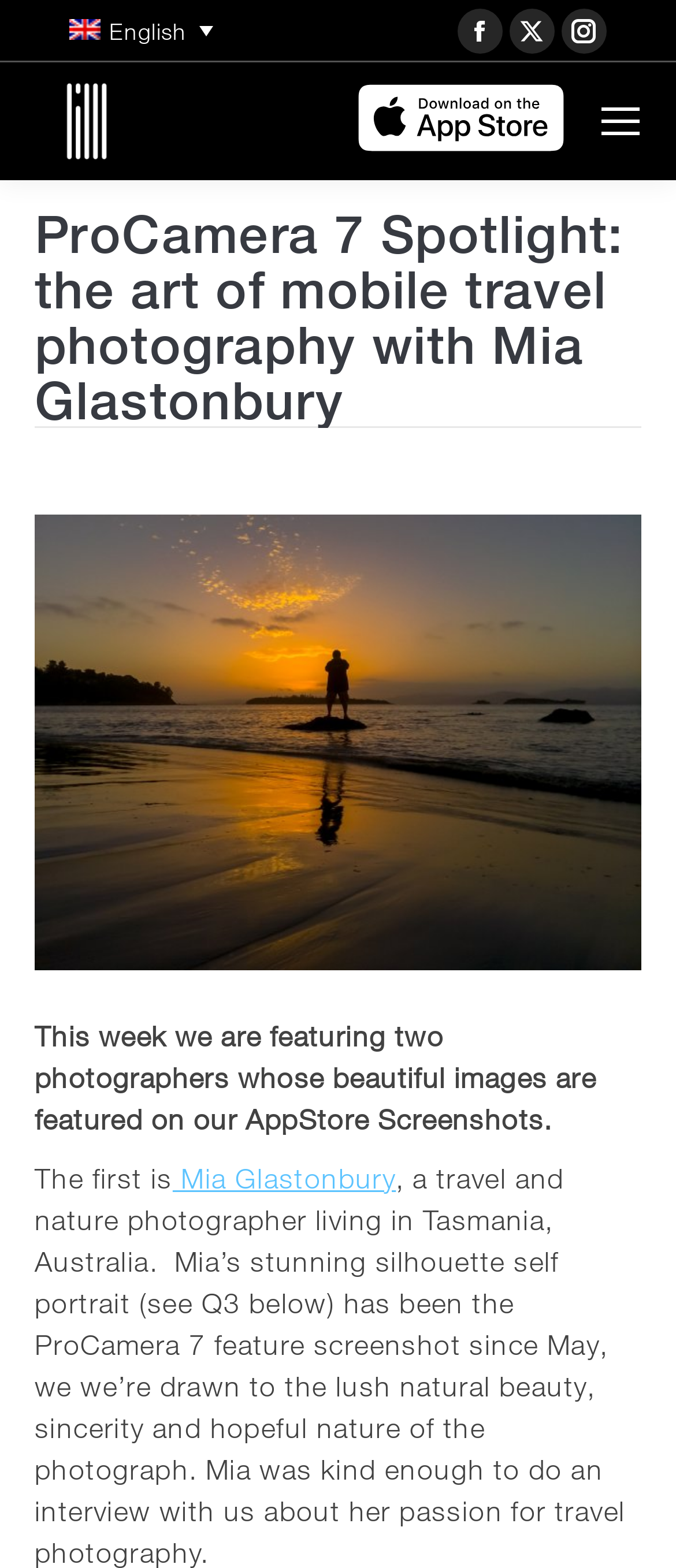Use one word or a short phrase to answer the question provided: 
What is the name of the photographer featured?

Mia Glastonbury